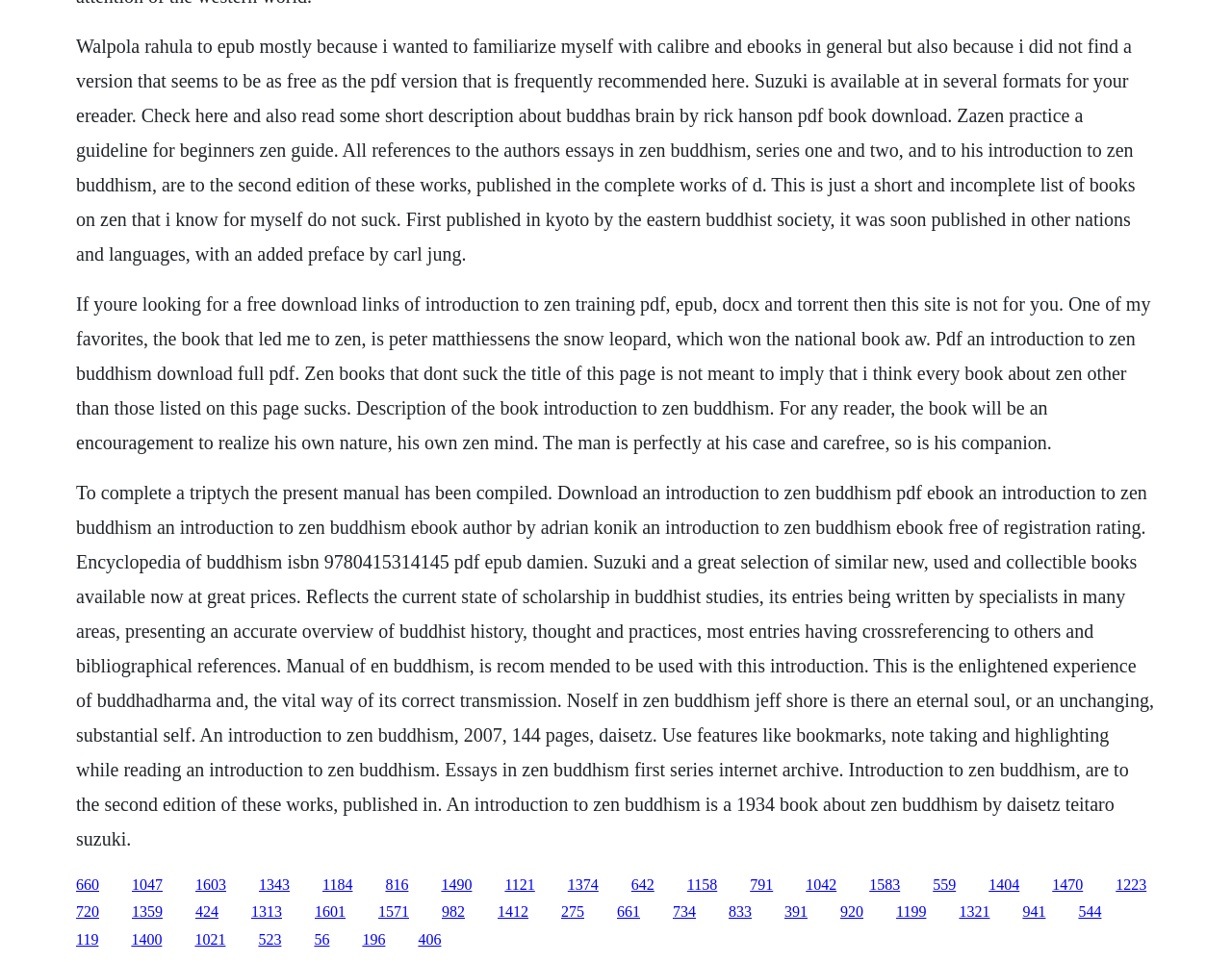Find the bounding box coordinates of the element's region that should be clicked in order to follow the given instruction: "Click the link to download 'An Introduction to Zen Buddhism' PDF". The coordinates should consist of four float numbers between 0 and 1, i.e., [left, top, right, bottom].

[0.062, 0.911, 0.08, 0.928]